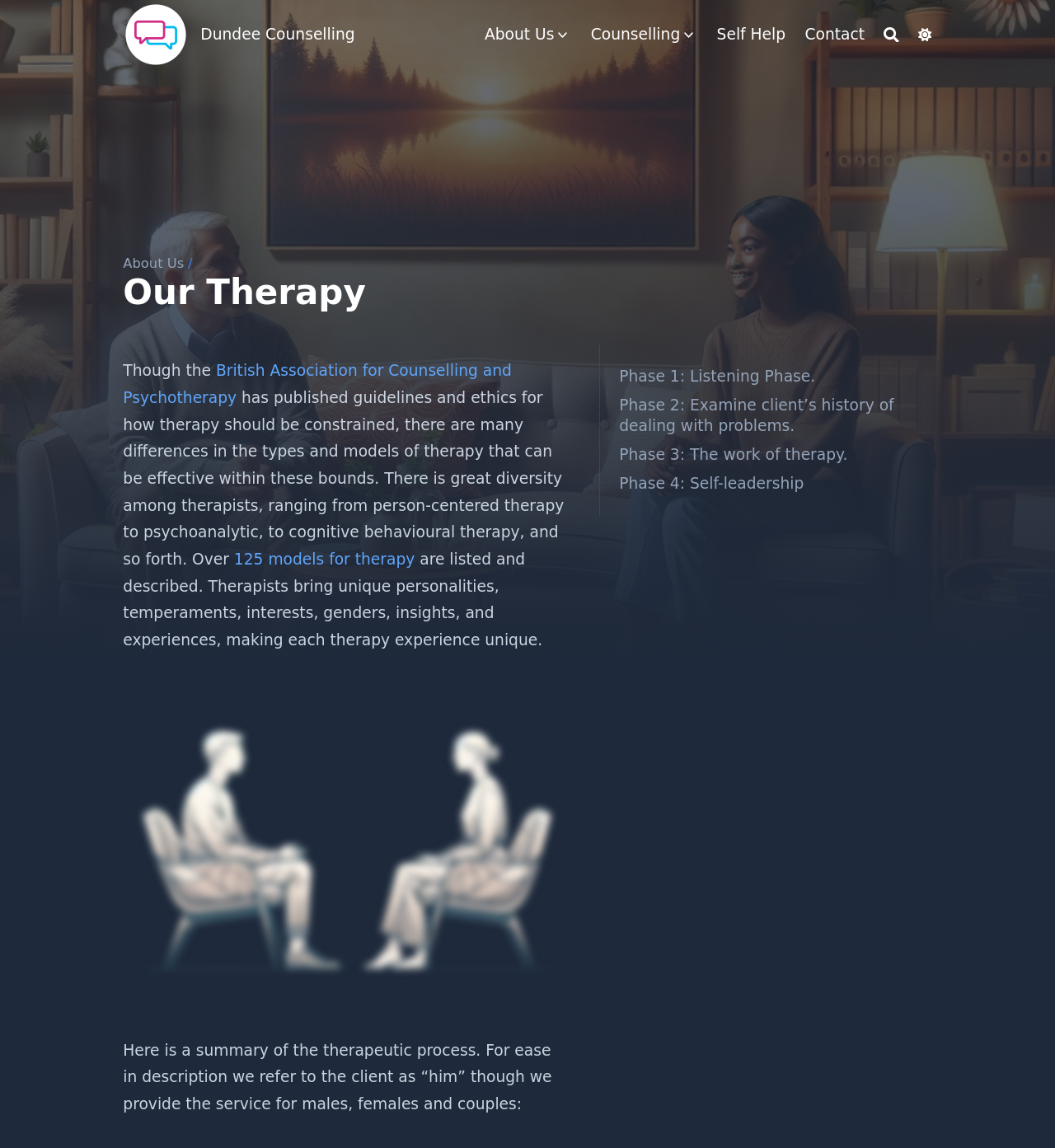Please determine the bounding box coordinates of the element's region to click for the following instruction: "Click the 'Self Help' link".

[0.679, 0.02, 0.745, 0.04]